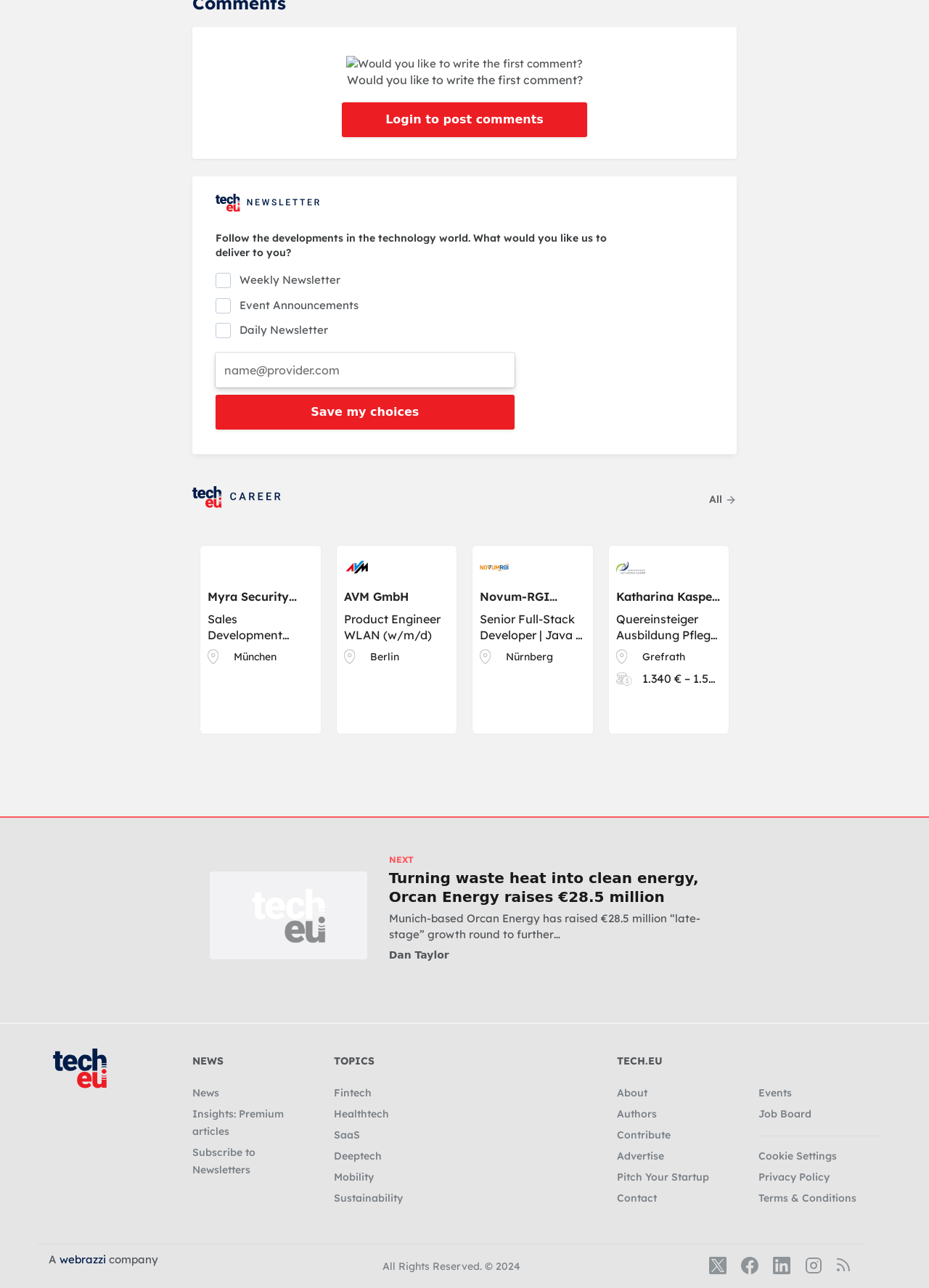What social media platforms can users follow this webpage on?
Please provide a detailed and thorough answer to the question.

The webpage has a footer section with links to social media platforms, including Twitter, Facebook, Linkedin, and Instagram, allowing users to follow the webpage on these platforms.